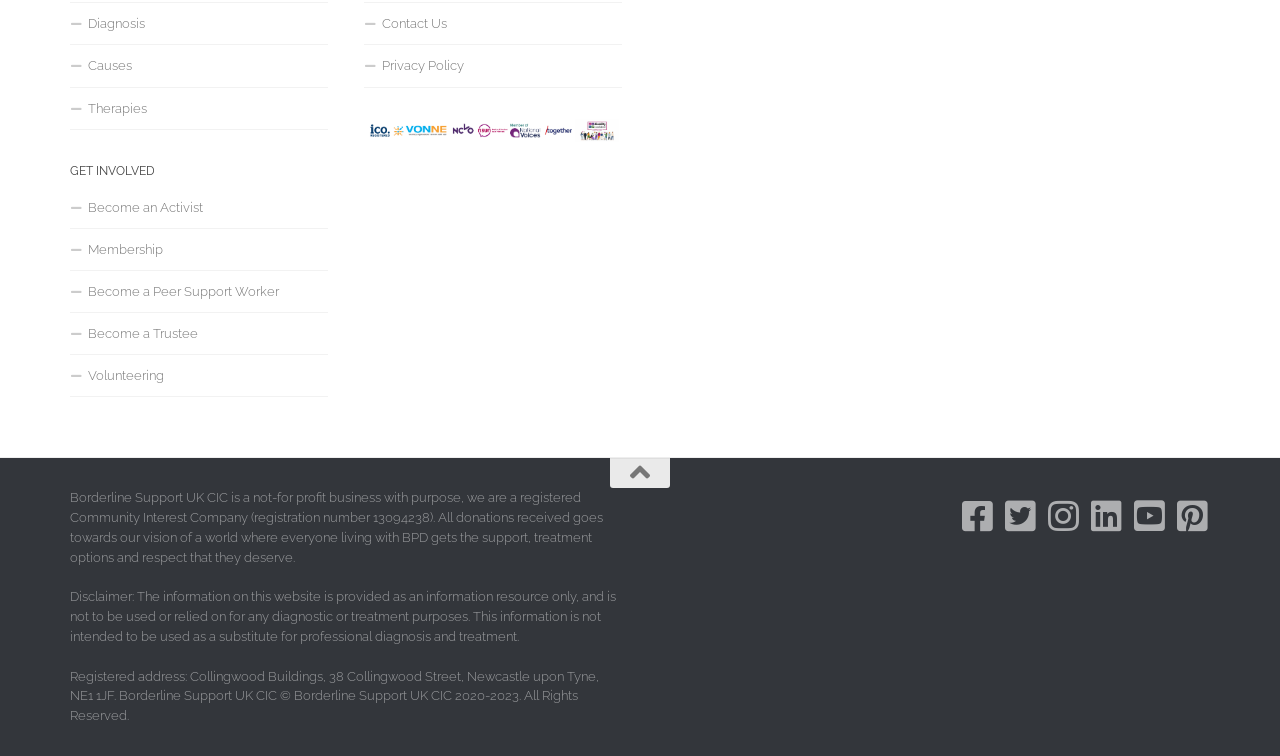Can you specify the bounding box coordinates of the area that needs to be clicked to fulfill the following instruction: "Follow us on Facebook"?

[0.75, 0.659, 0.777, 0.706]